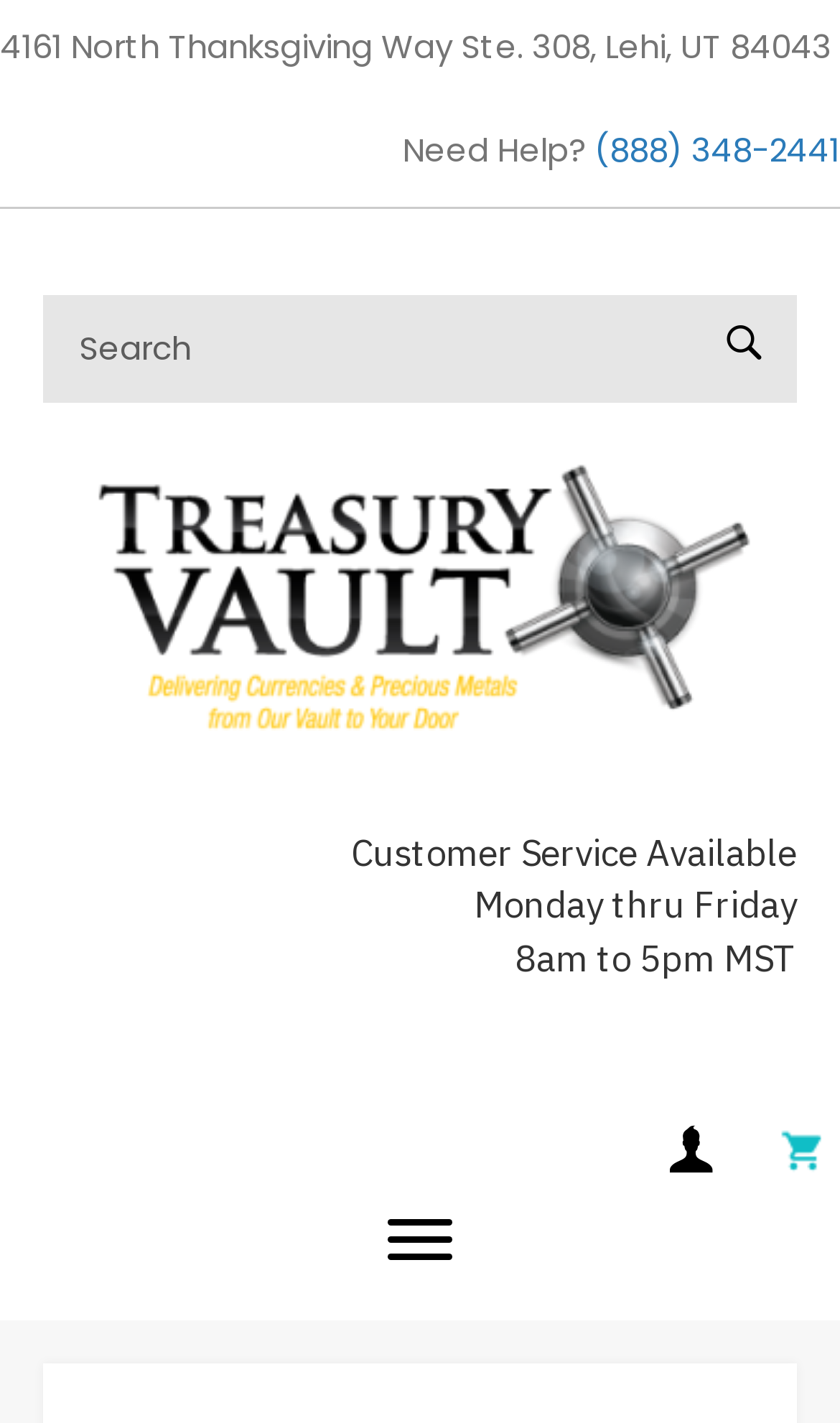What is the purpose of the search form?
Please provide a comprehensive answer based on the contents of the image.

I found the search form by looking at the top section of the webpage, where there's a search box with a button that says 'Search'. The purpose of this form is to allow users to search for content on the website.